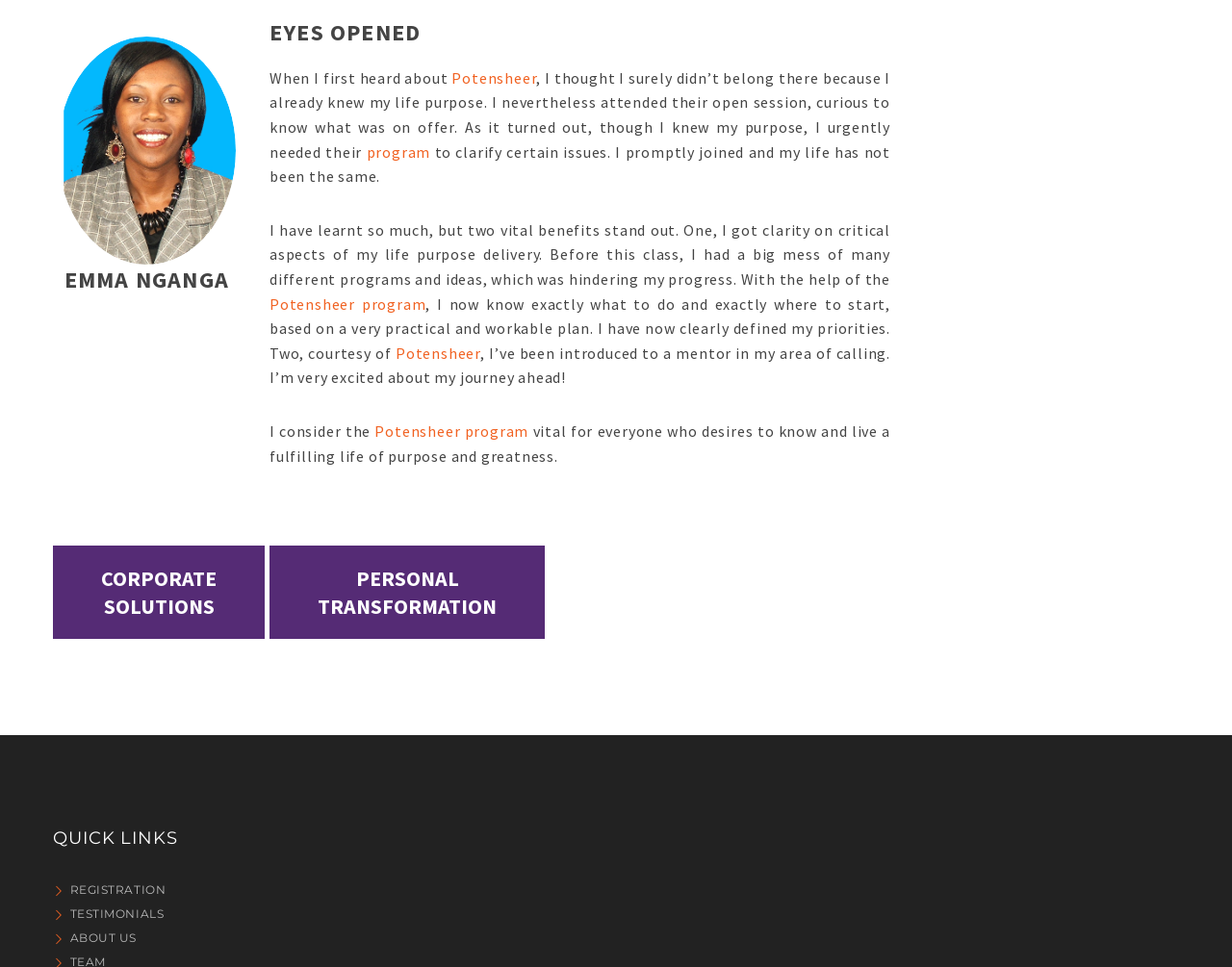Can you pinpoint the bounding box coordinates for the clickable element required for this instruction: "View testimonials"? The coordinates should be four float numbers between 0 and 1, i.e., [left, top, right, bottom].

[0.043, 0.938, 0.133, 0.953]